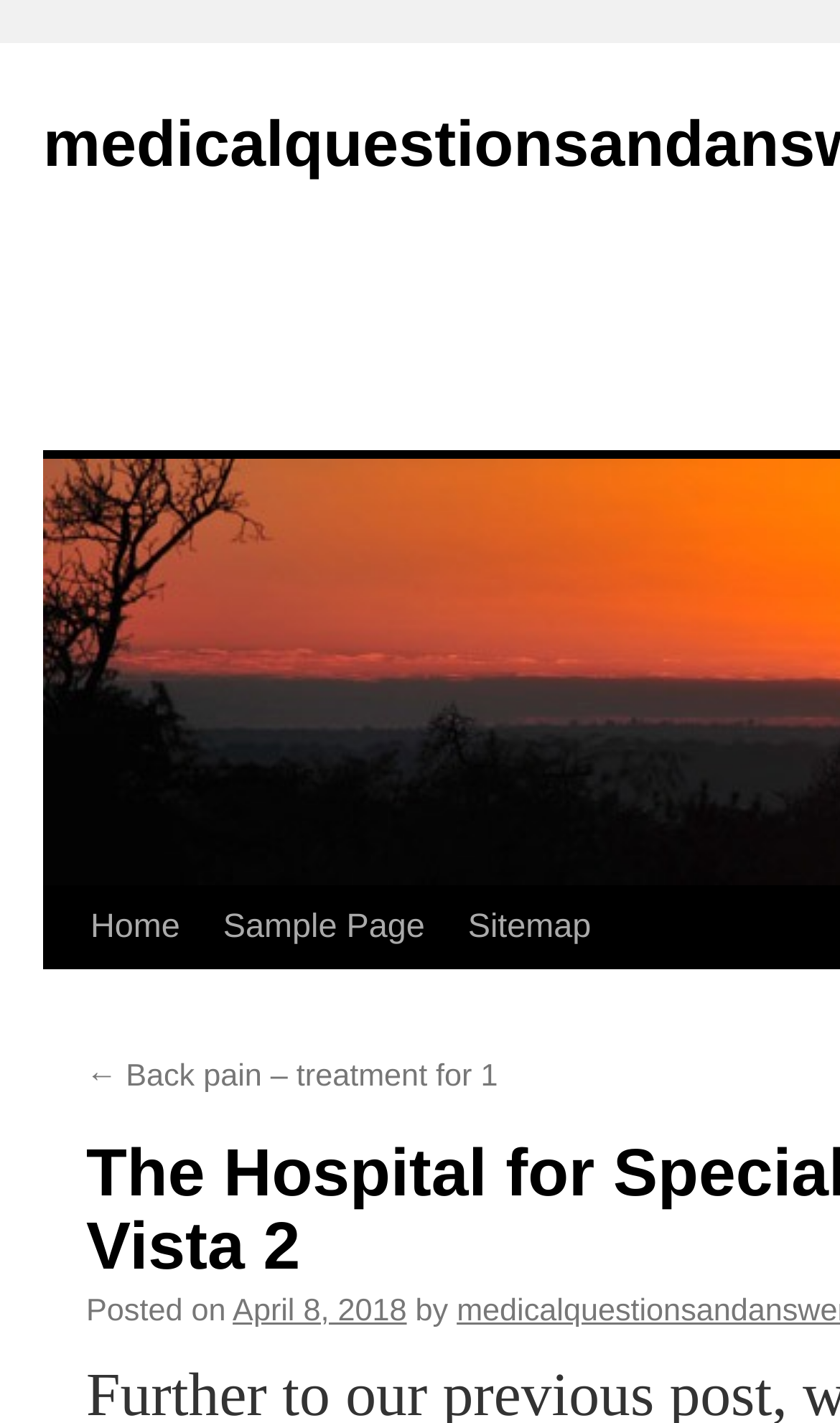Locate the UI element described as follows: "Home". Return the bounding box coordinates as four float numbers between 0 and 1 in the order [left, top, right, bottom].

[0.082, 0.624, 0.222, 0.681]